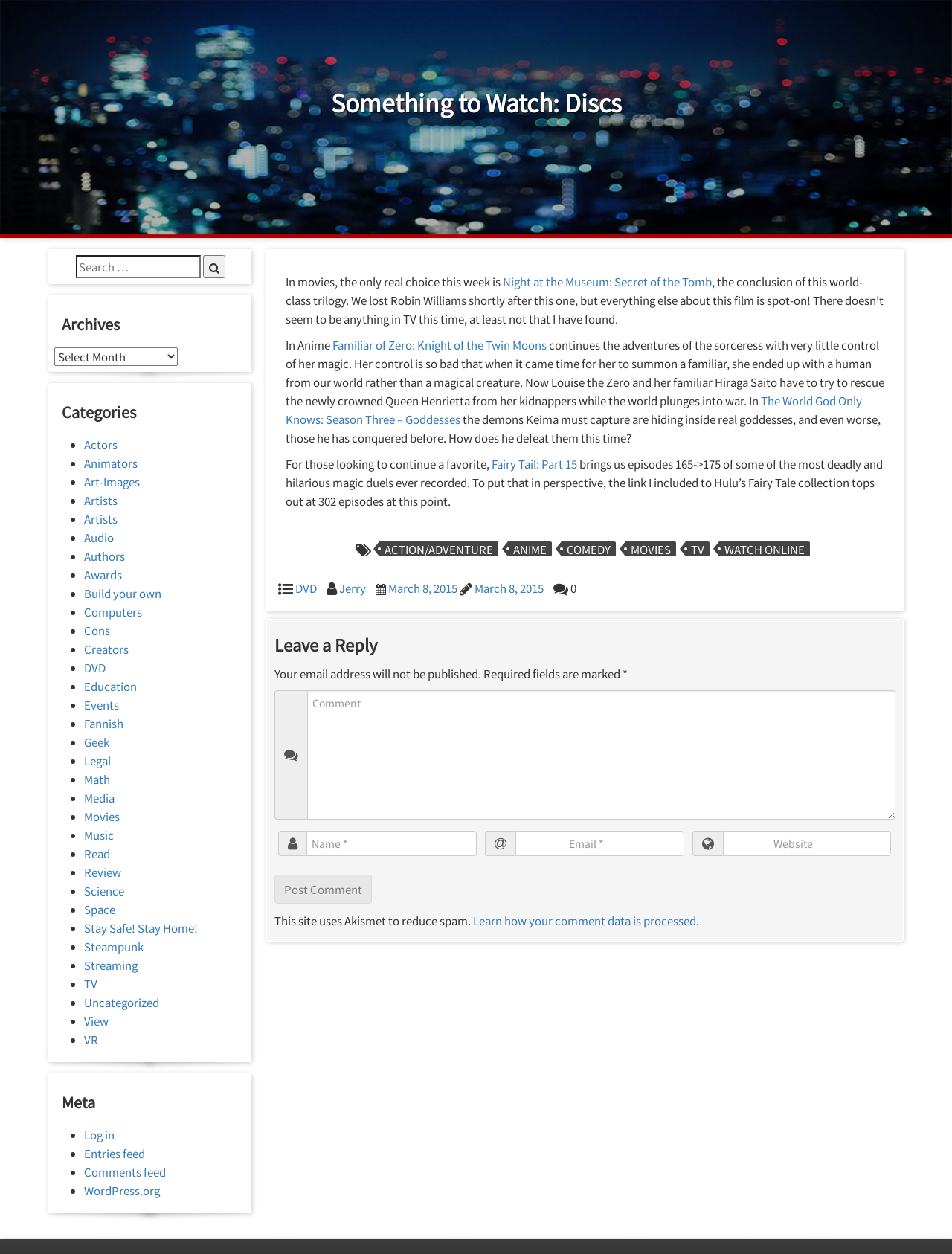What is the title of the webpage?
Could you answer the question with a detailed and thorough explanation?

The title of the webpage is obtained from the root element 'Something to Watch: Discs – Strider’s Web' which is the main heading of the webpage.